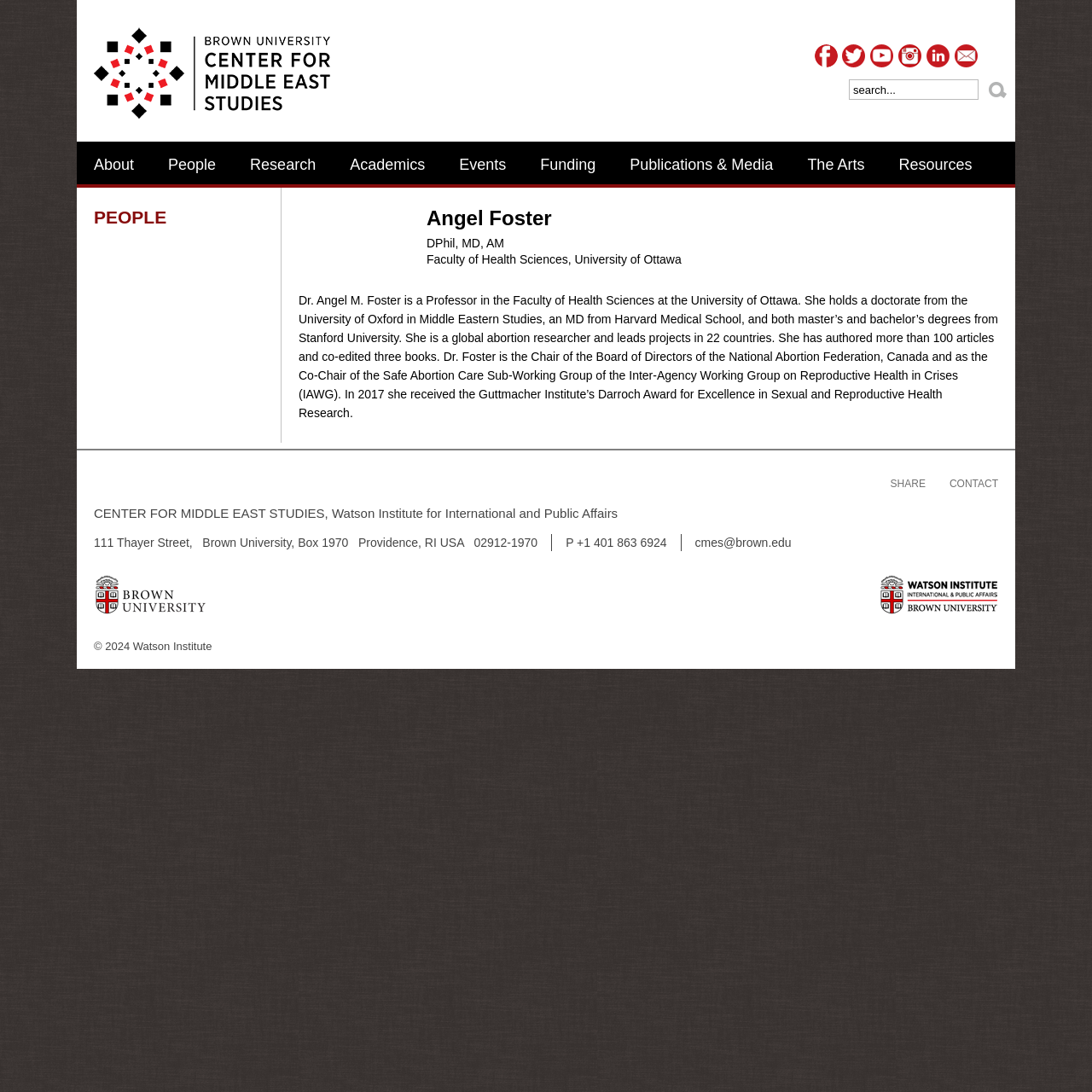Please indicate the bounding box coordinates of the element's region to be clicked to achieve the instruction: "search for something". Provide the coordinates as four float numbers between 0 and 1, i.e., [left, top, right, bottom].

[0.778, 0.073, 0.923, 0.091]